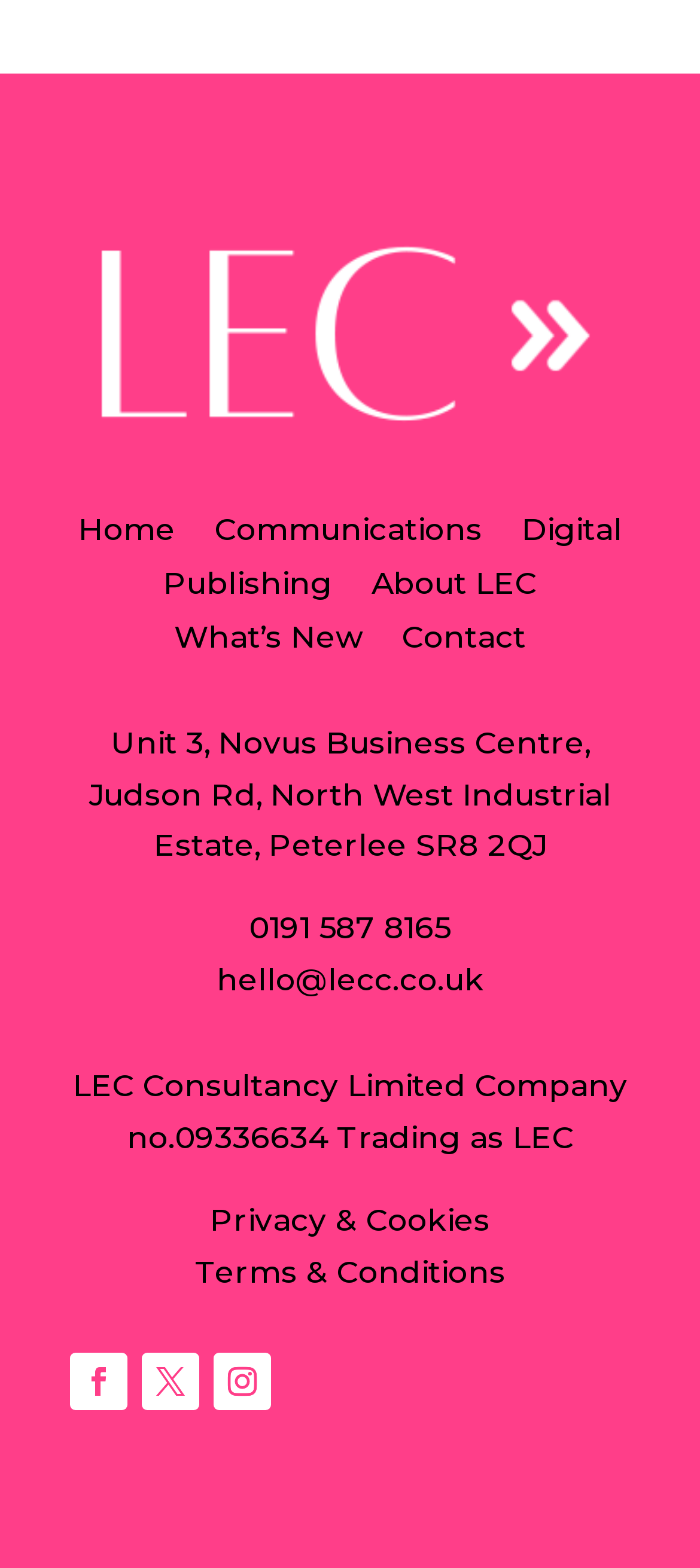Please identify the bounding box coordinates of the clickable region that I should interact with to perform the following instruction: "Give a thumbs up". The coordinates should be expressed as four float numbers between 0 and 1, i.e., [left, top, right, bottom].

None